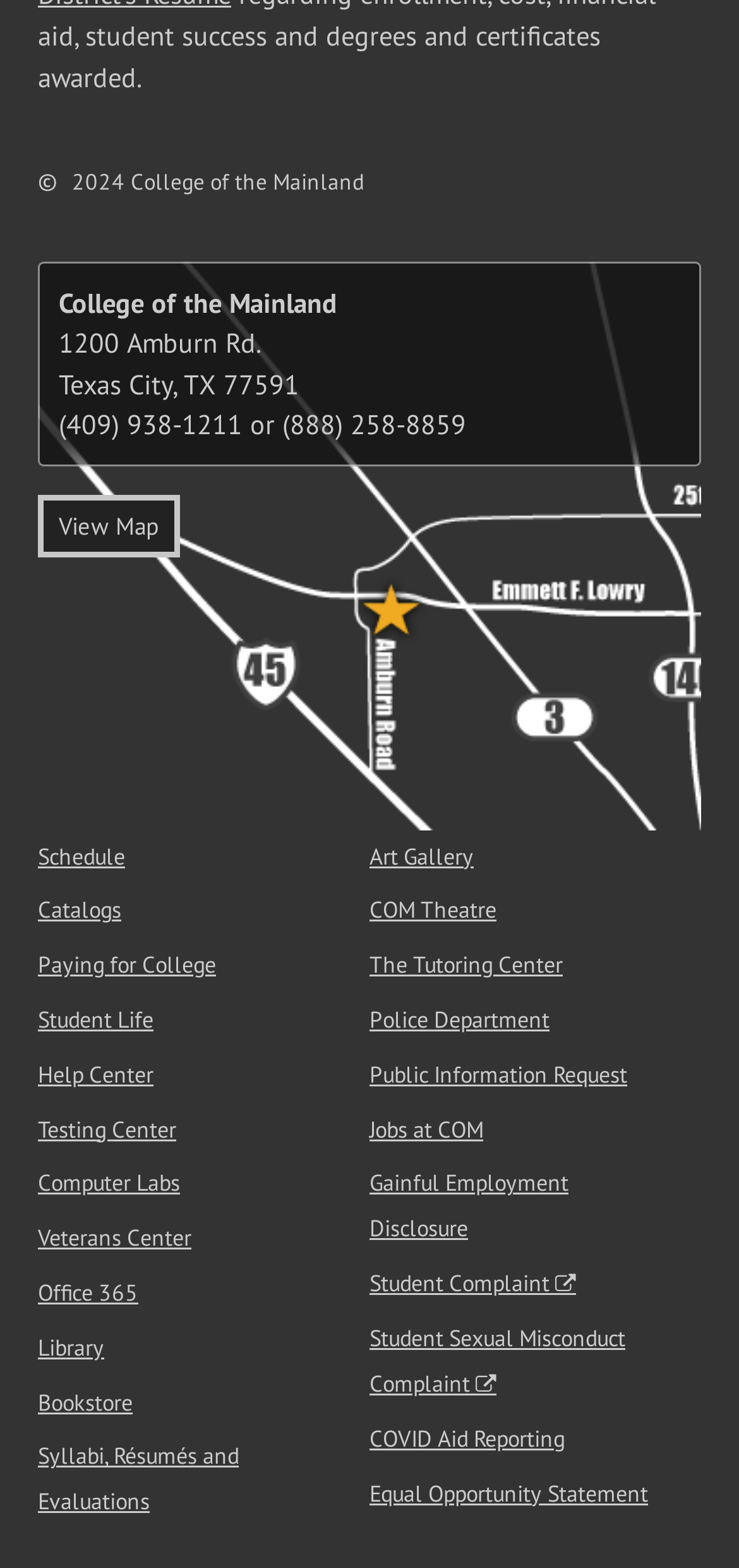Reply to the question with a single word or phrase:
What is the college's address?

1200 Amburn Rd., Texas City, TX 77591